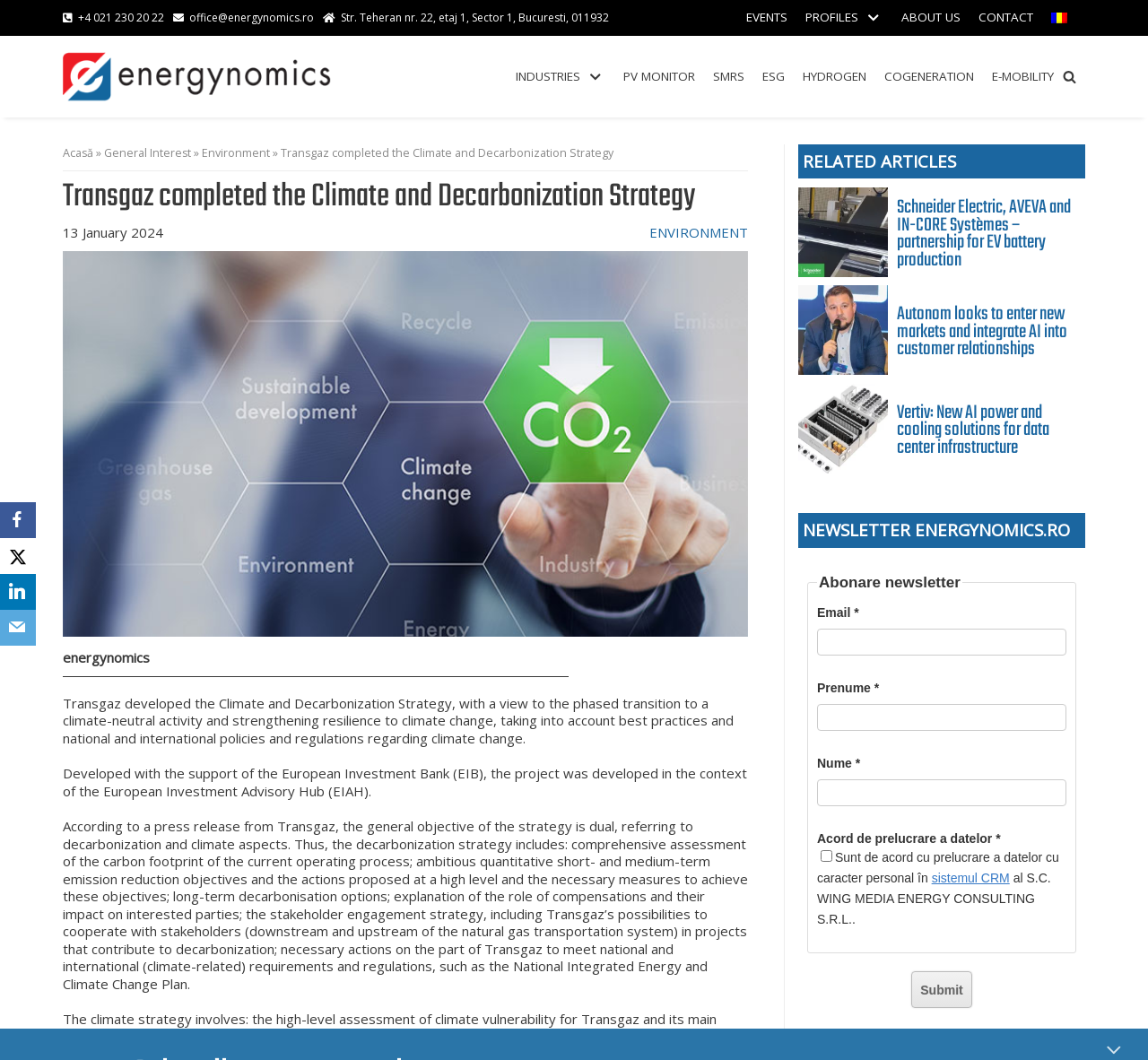Find the bounding box coordinates for the element described here: "alt="London Poems book"".

None